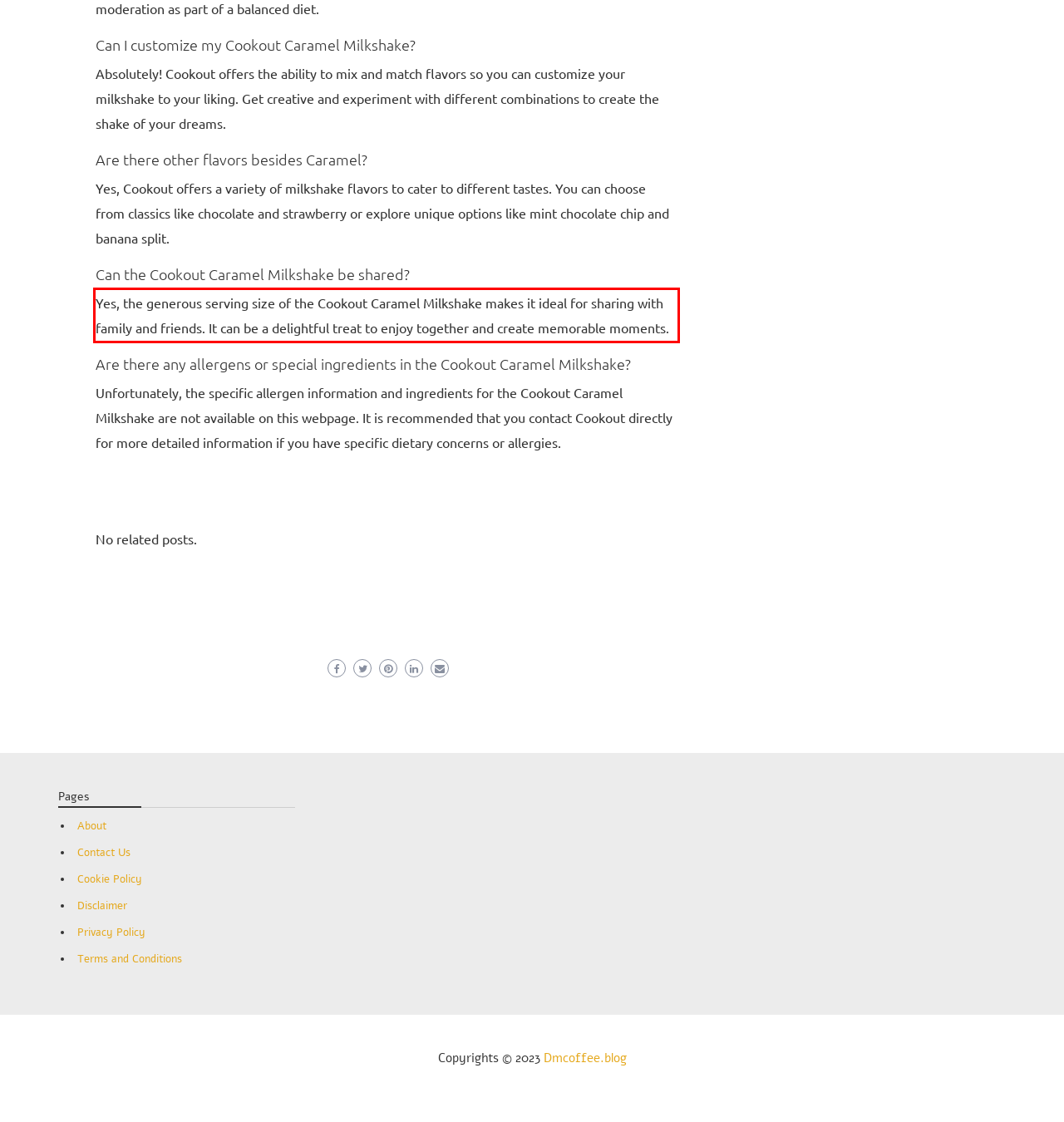You are given a screenshot showing a webpage with a red bounding box. Perform OCR to capture the text within the red bounding box.

Yes, the generous serving size of the Cookout Caramel Milkshake makes it ideal for sharing with family and friends. It can be a delightful treat to enjoy together and create memorable moments.